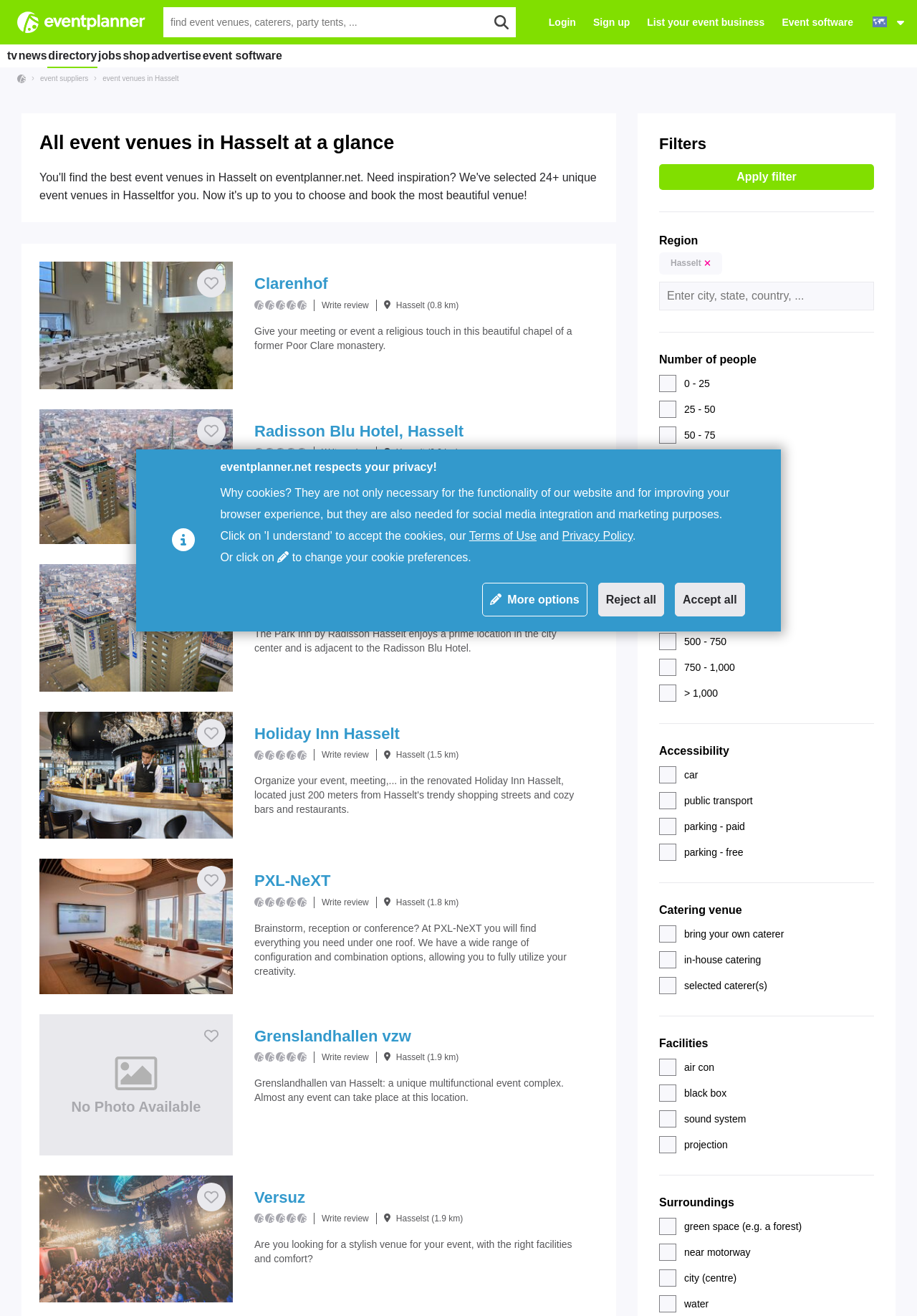What is the distance of Radisson Blu Hotel, Hasselt from the city center? Using the information from the screenshot, answer with a single word or phrase.

0.9 km